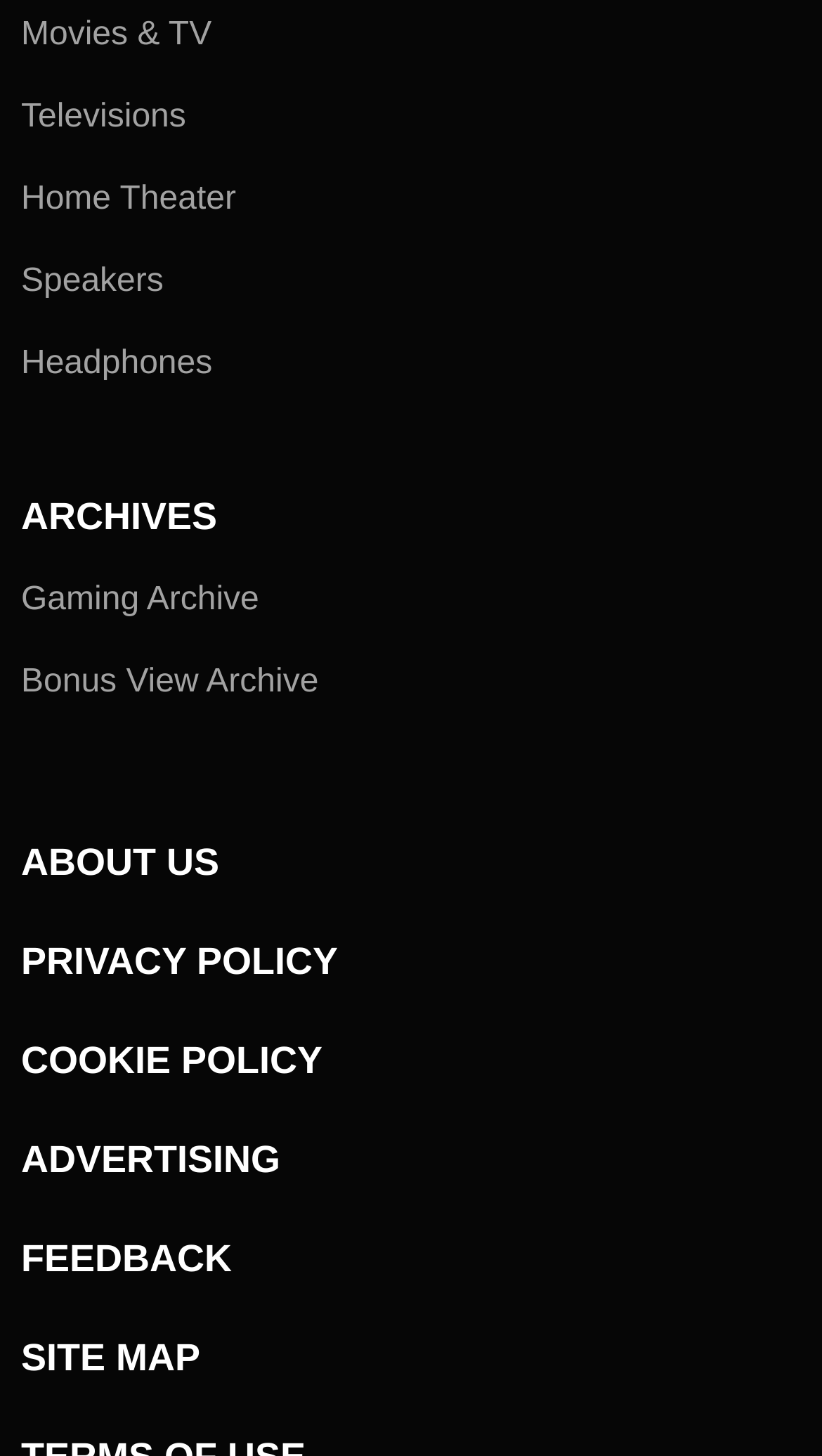Determine the bounding box coordinates for the element that should be clicked to follow this instruction: "Check FEEDBACK". The coordinates should be given as four float numbers between 0 and 1, in the format [left, top, right, bottom].

[0.026, 0.832, 0.282, 0.9]